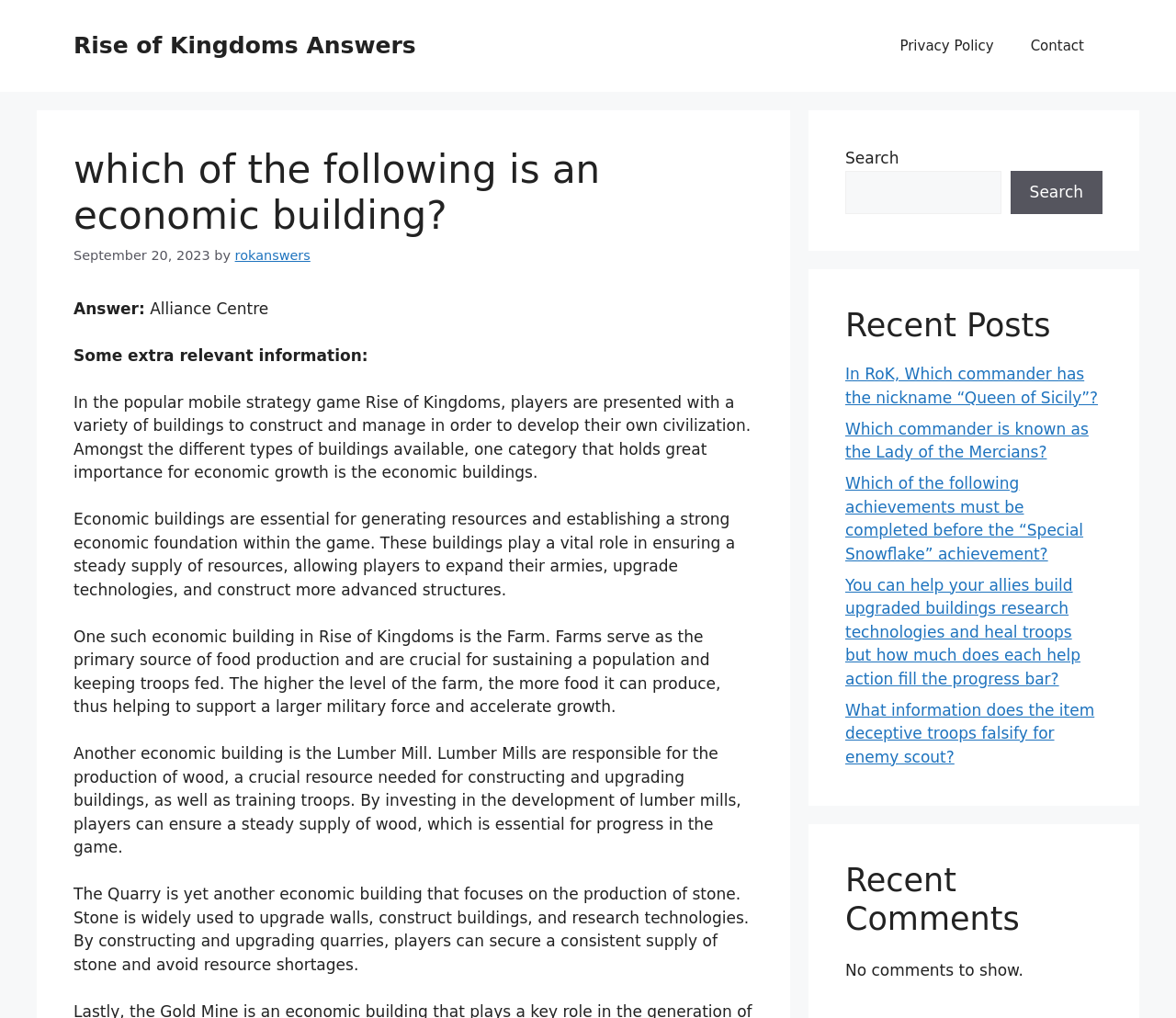Provide your answer in one word or a succinct phrase for the question: 
What is the purpose of the Farm in Rise of Kingdoms?

Food production